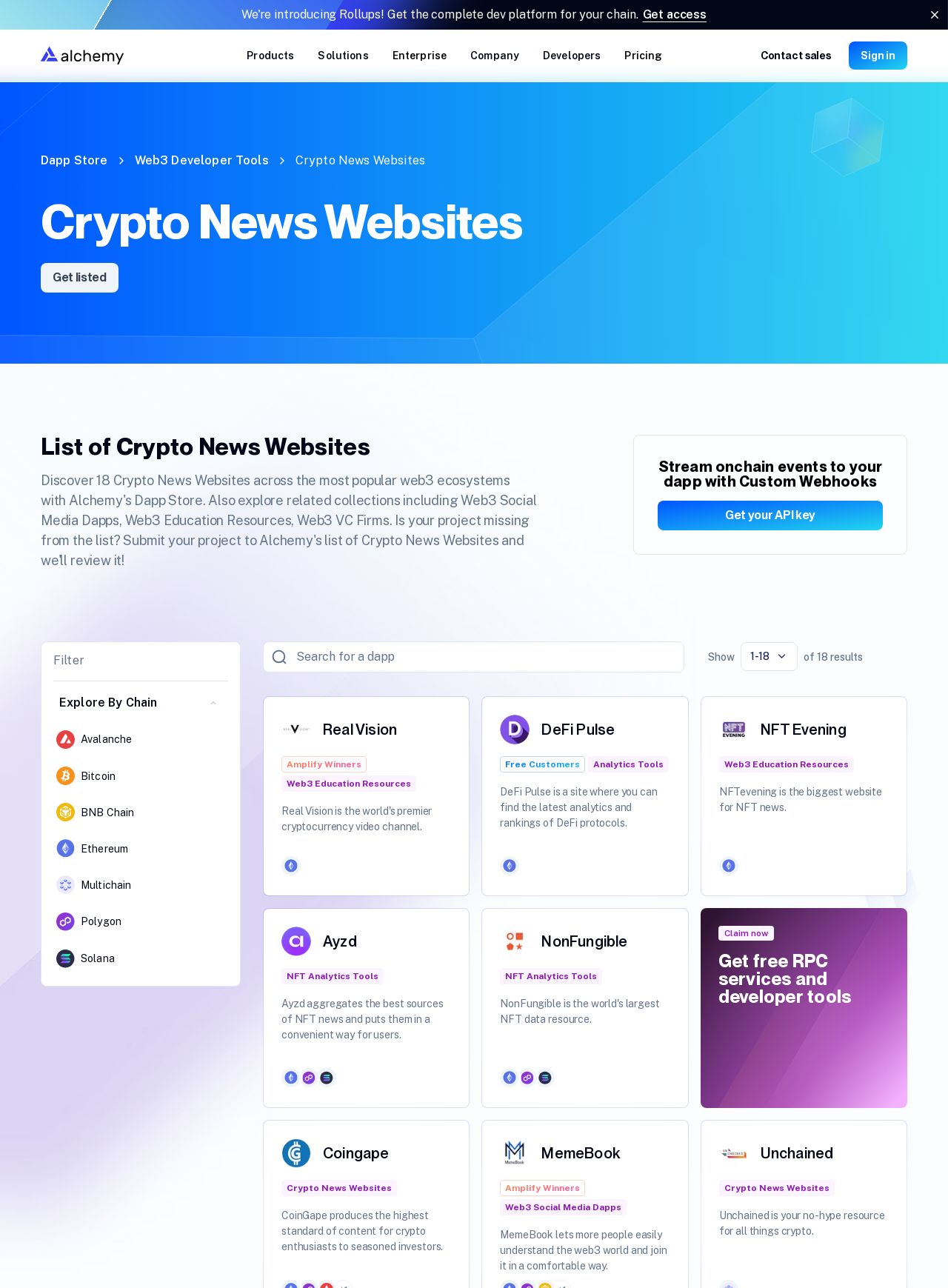Locate the bounding box coordinates of the clickable area to execute the instruction: "Click on the 'Get access' link". Provide the coordinates as four float numbers between 0 and 1, represented as [left, top, right, bottom].

[0.678, 0.006, 0.745, 0.017]